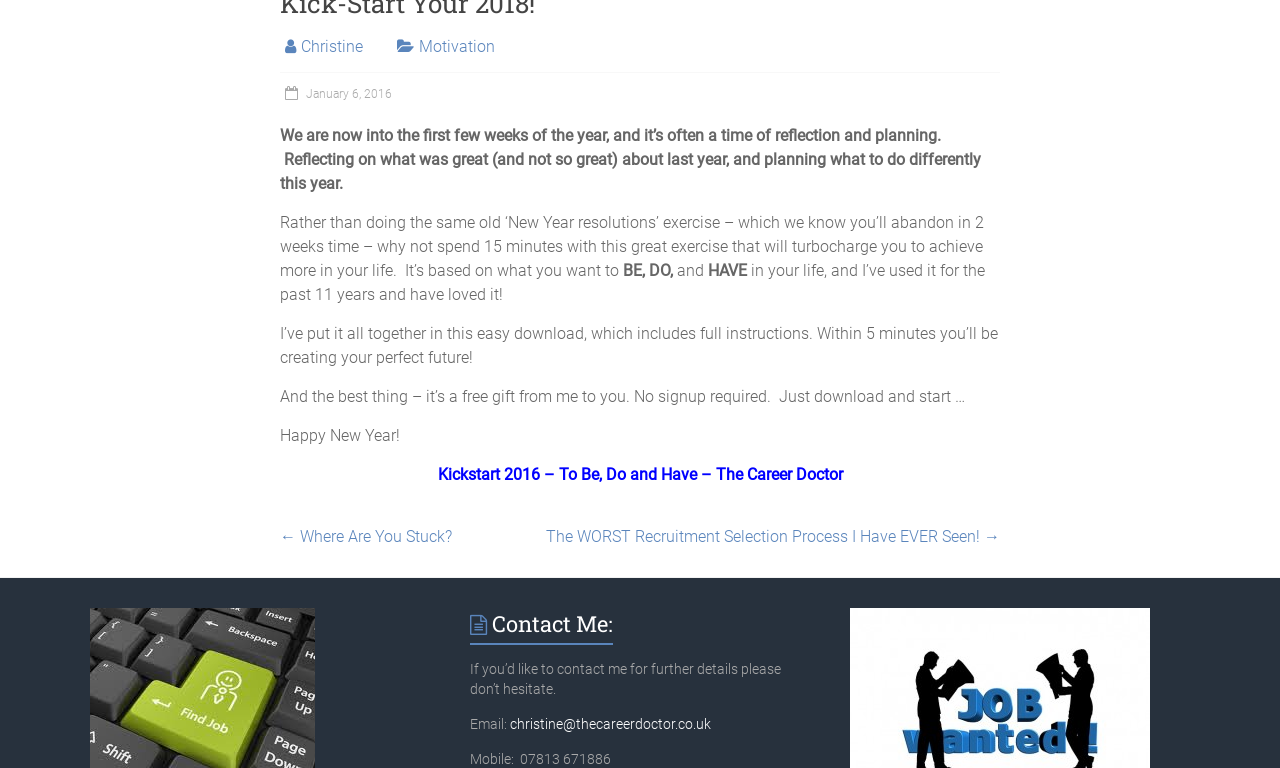Bounding box coordinates are to be given in the format (top-left x, top-left y, bottom-right x, bottom-right y). All values must be floating point numbers between 0 and 1. Provide the bounding box coordinate for the UI element described as: ← Where Are You Stuck?

[0.219, 0.68, 0.353, 0.717]